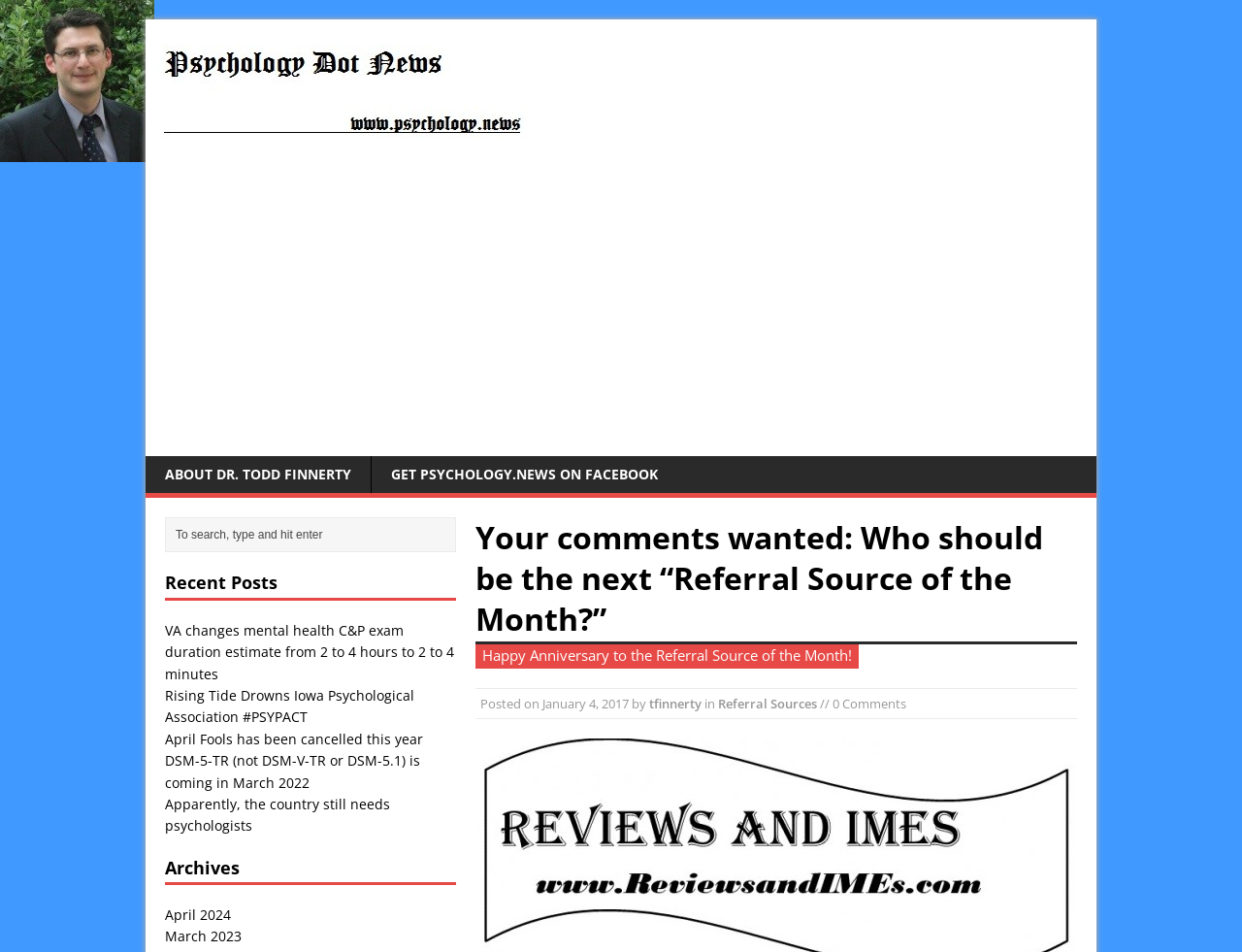Can you identify and provide the main heading of the webpage?

Your comments wanted: Who should be the next “Referral Source of the Month?”